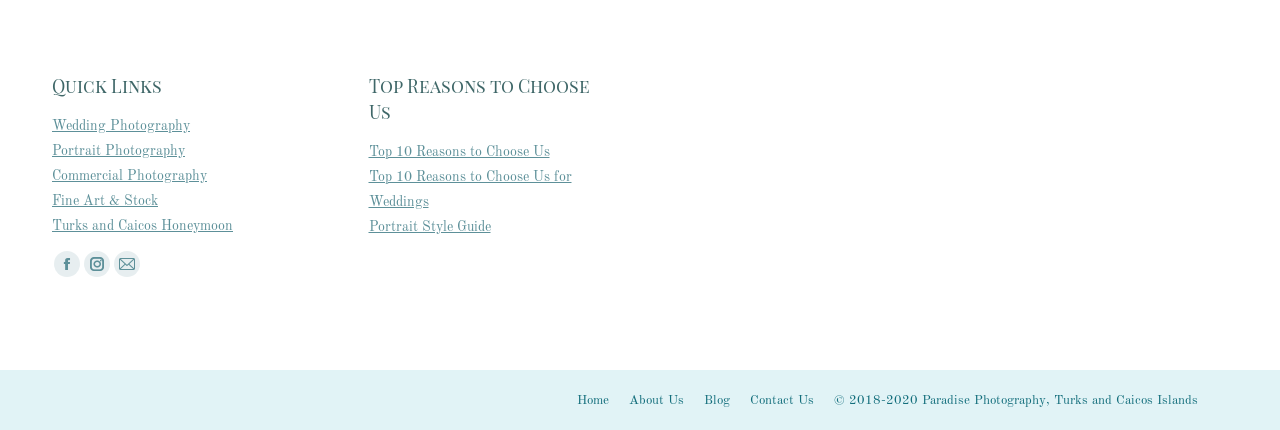Respond with a single word or phrase to the following question: What is the purpose of the 'Top Reasons to Choose Us' section?

To showcase benefits